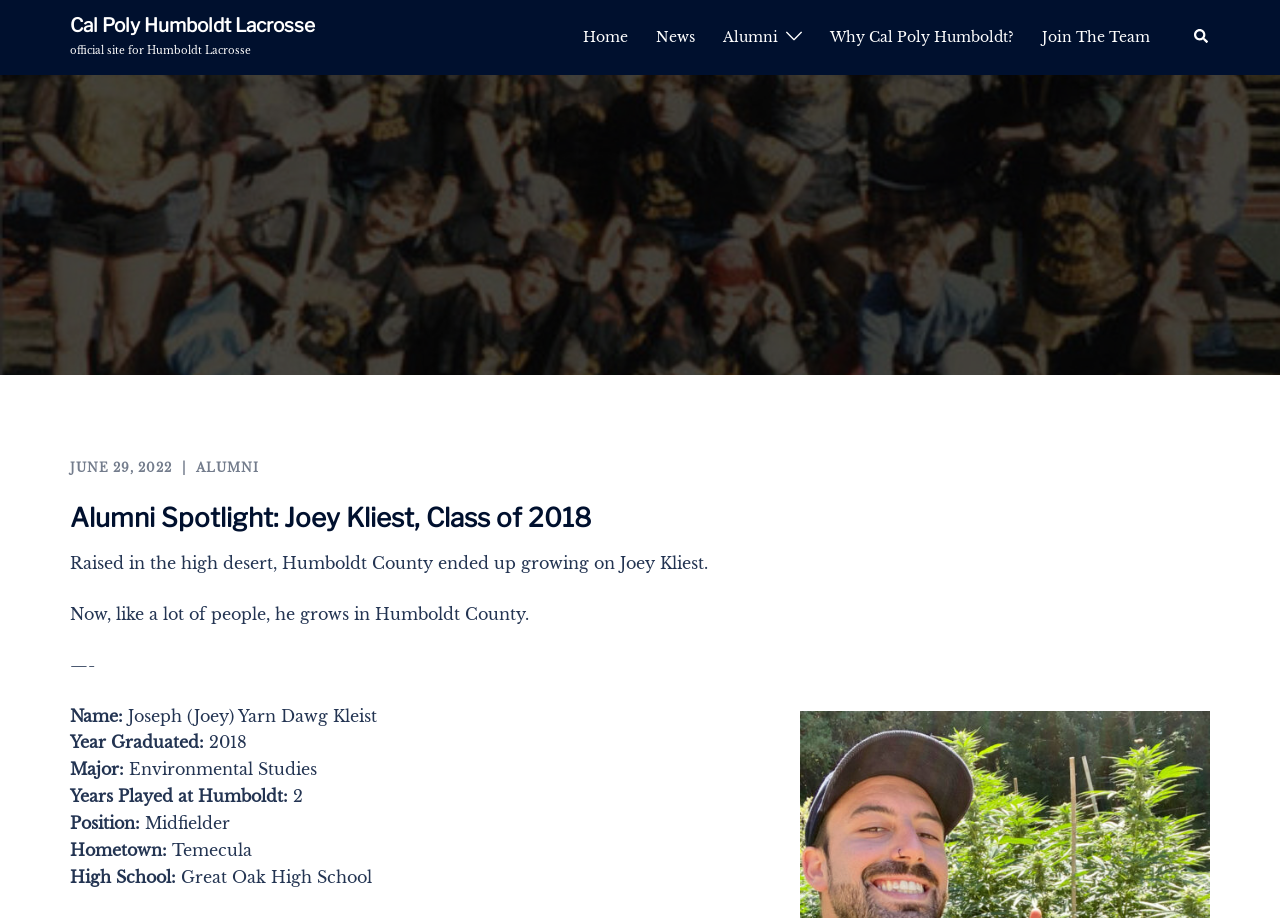What is Joey Kliest's major?
Make sure to answer the question with a detailed and comprehensive explanation.

I found the answer by looking at the section that describes Joey Kliest's information, where it lists his major as 'Environmental Studies'.